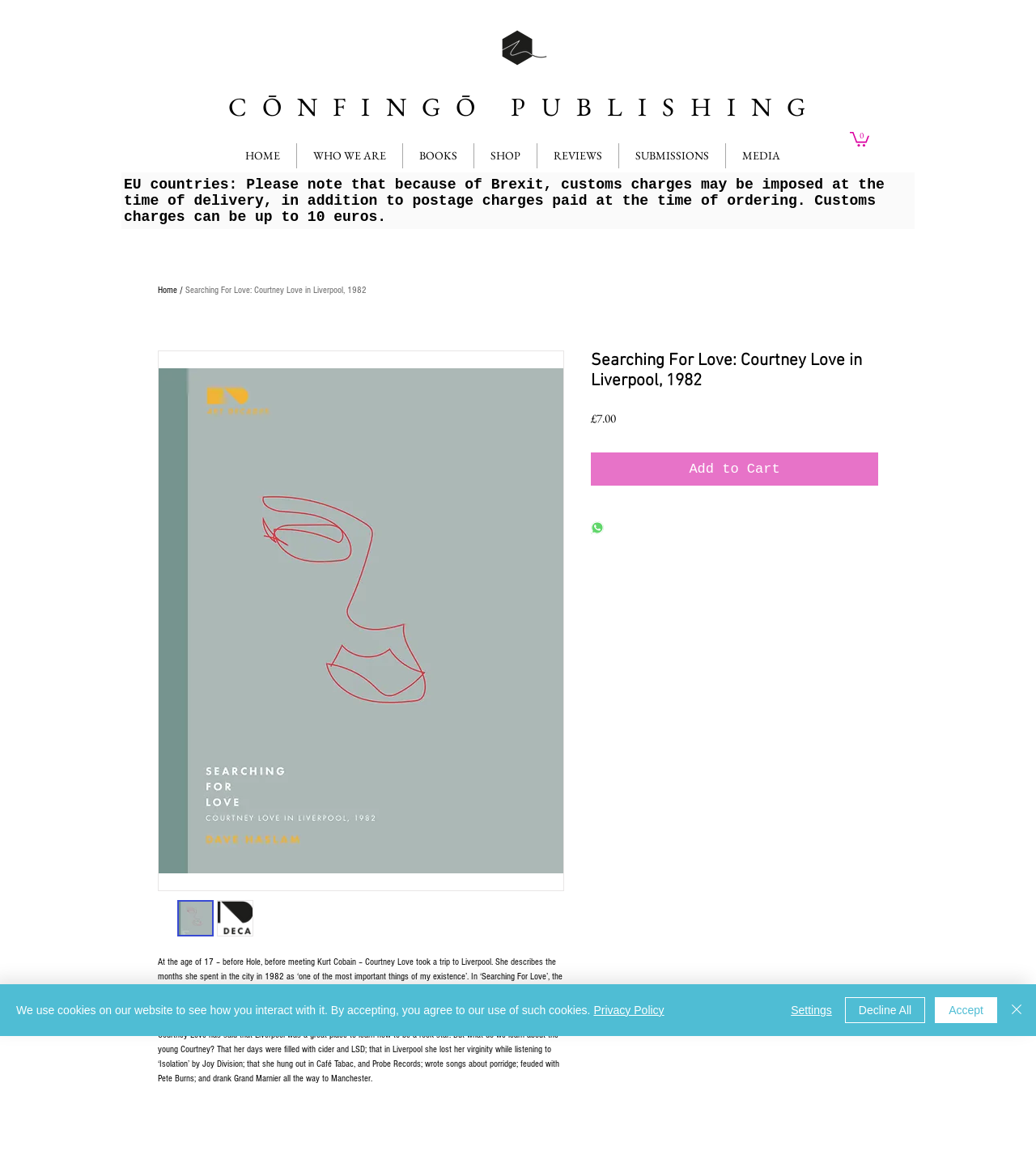Determine the bounding box coordinates of the section I need to click to execute the following instruction: "Add the book to cart". Provide the coordinates as four float numbers between 0 and 1, i.e., [left, top, right, bottom].

[0.57, 0.392, 0.848, 0.421]